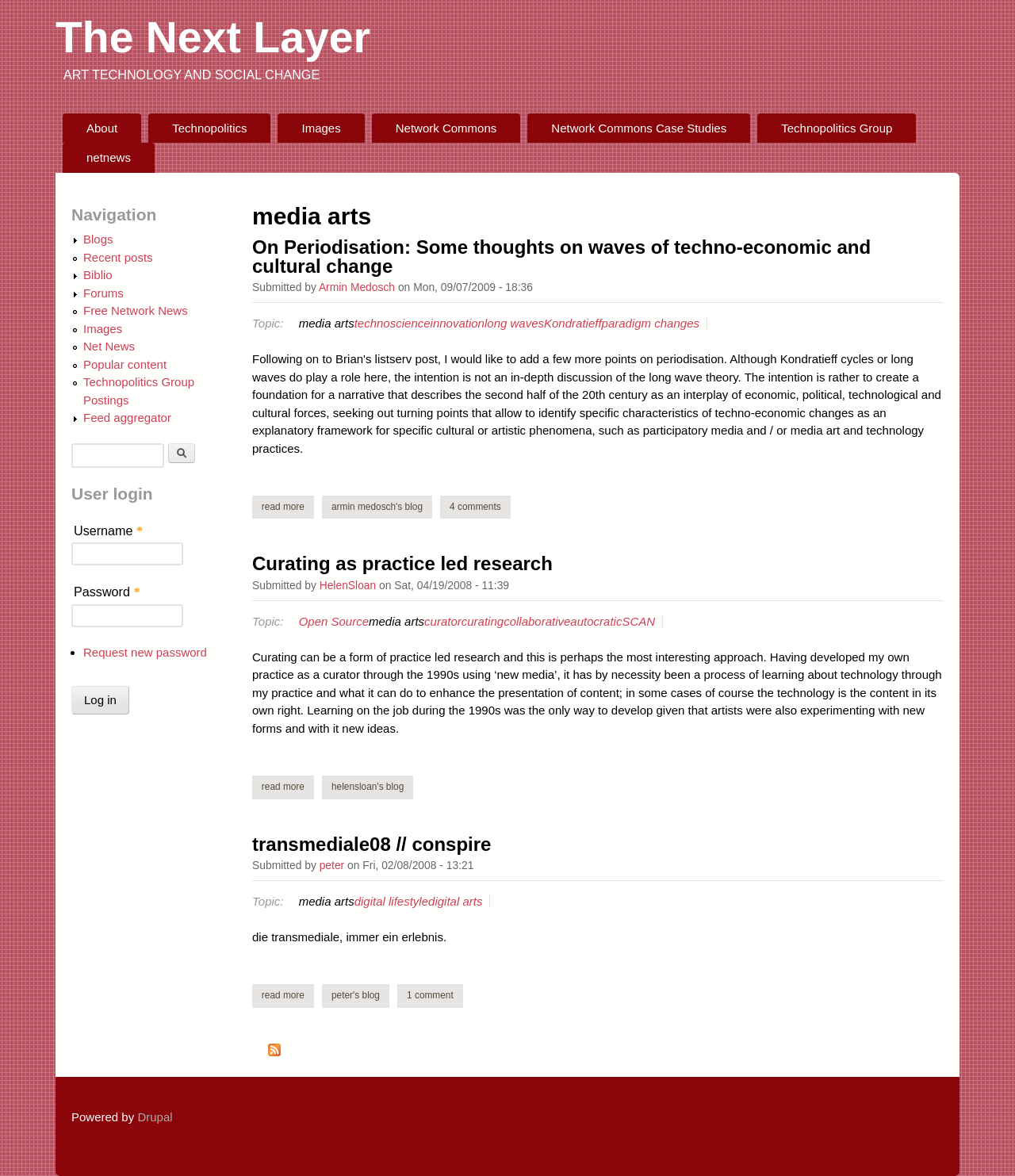Please reply with a single word or brief phrase to the question: 
What is the main topic of the webpage?

media arts